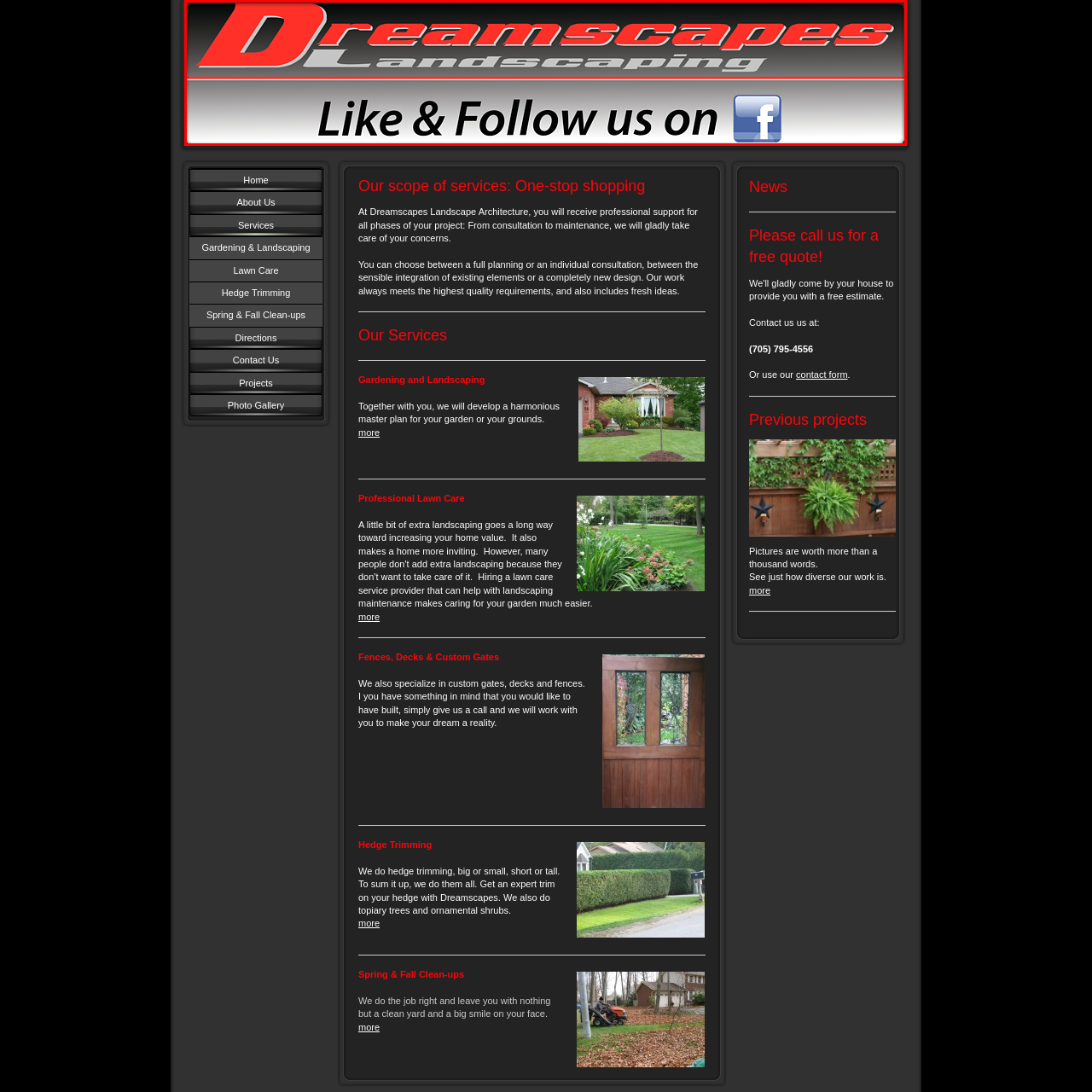What is the font color of 'Landscaping' in the banner? Examine the image inside the red bounding box and answer concisely with one word or a short phrase.

Gray